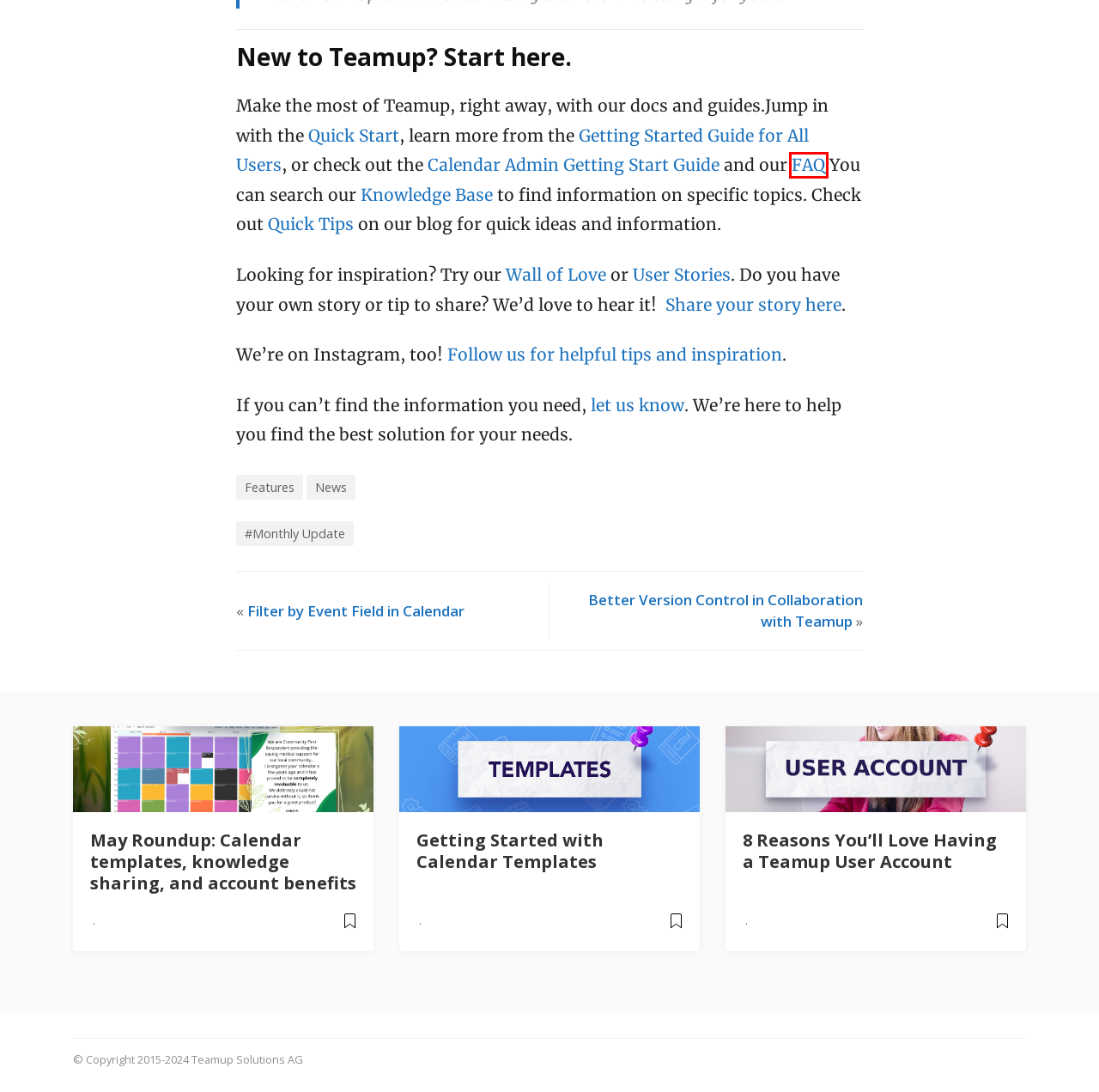You are provided with a screenshot of a webpage that has a red bounding box highlighting a UI element. Choose the most accurate webpage description that matches the new webpage after clicking the highlighted element. Here are your choices:
A. May Roundup: Calendar templates, knowledge sharing, and account benefits | Teamup Blog
B. Help Center - Teamup Calendar
C. 8 Reasons You'll Love Having a Teamup User Account | Teamup Blog
D. Case Study Form - Teamup Calendar
E. News Archives | Teamup Blog
F. Getting Started with Calendar Templates | Teamup Blog
G. Thanks a Million - Teamup Calendar
H. FAQ Archives | Teamup Calendar

H